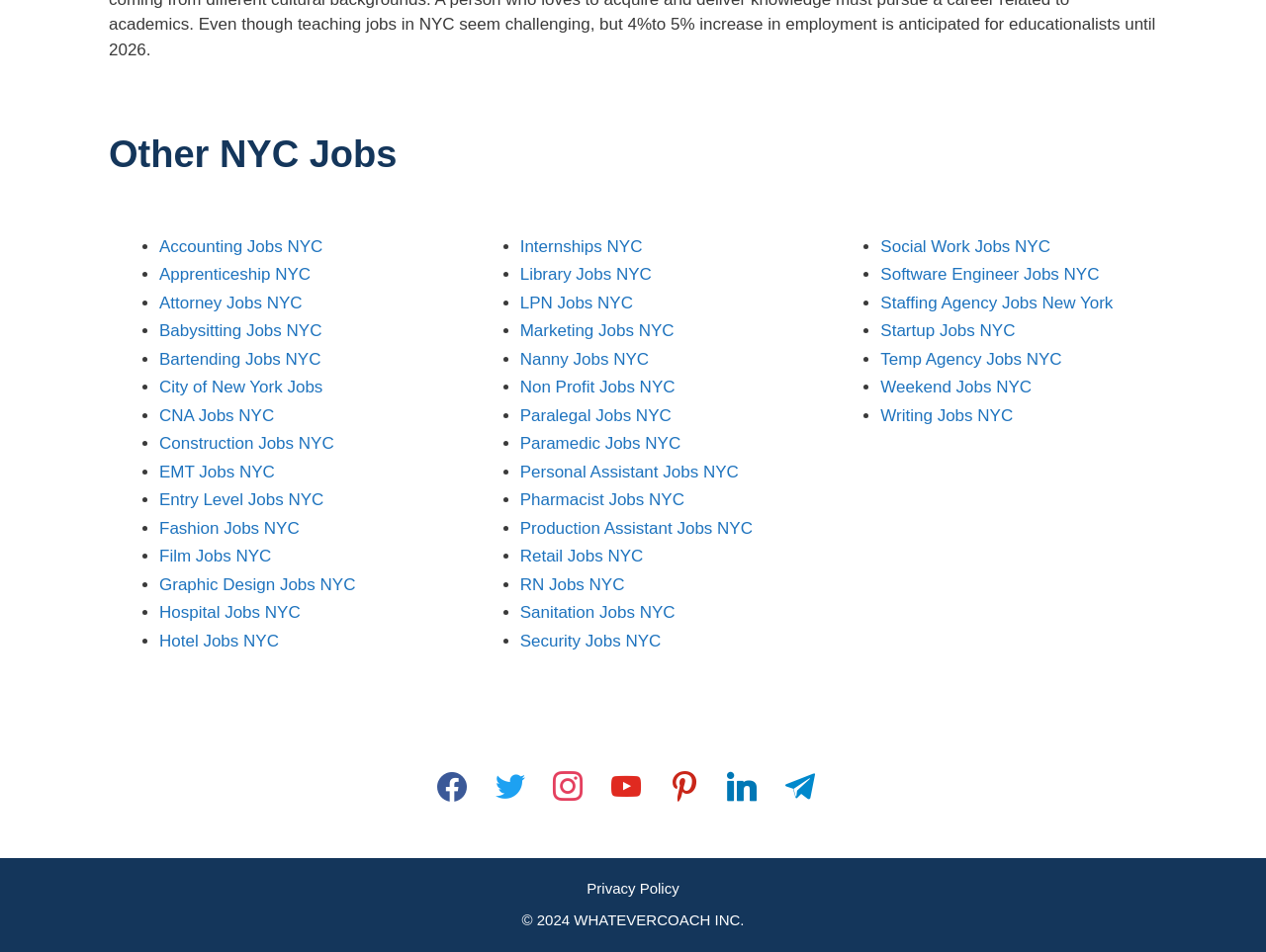Could you specify the bounding box coordinates for the clickable section to complete the following instruction: "Visit City of New York Jobs"?

[0.126, 0.397, 0.255, 0.417]